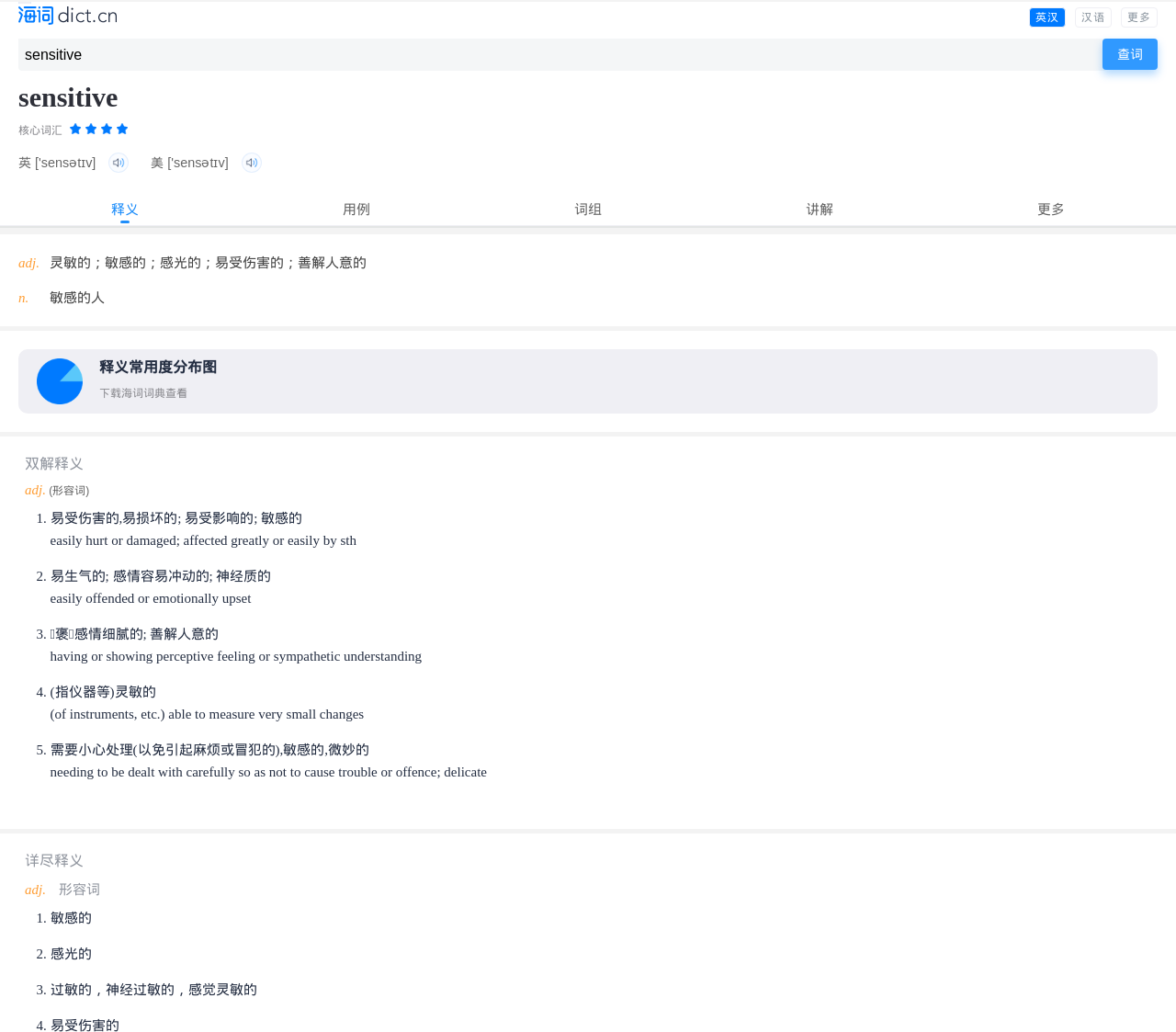Identify the bounding box coordinates of the specific part of the webpage to click to complete this instruction: "Open the '海词手机词典' link".

[0.016, 0.006, 0.099, 0.027]